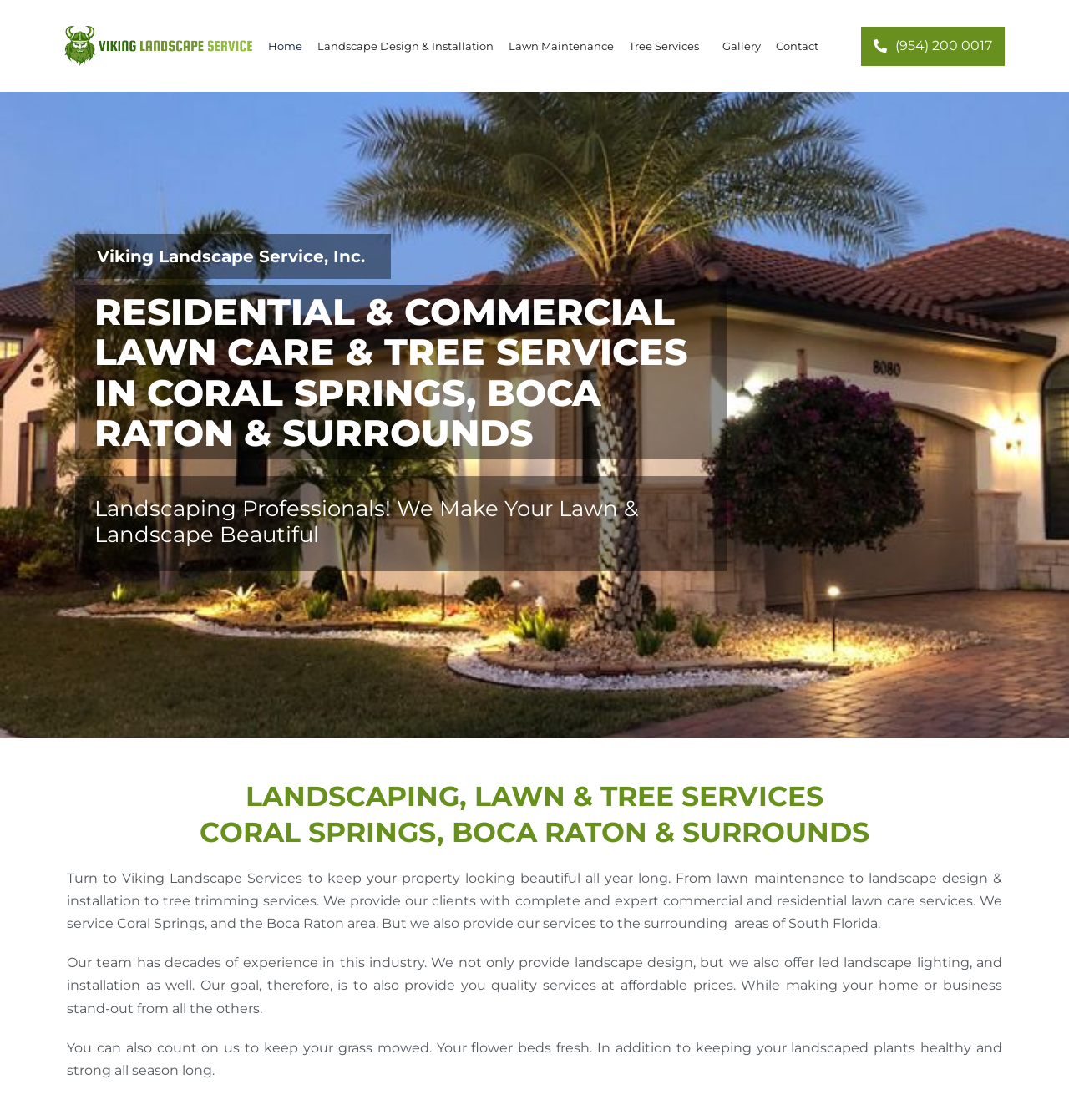Illustrate the webpage with a detailed description.

This webpage is about Viking Landscape Service, a company providing residential and commercial landscaping design, installation, and care services in Coral Springs, Boca Raton, and surrounding areas. 

At the top left, there is a link to contact the company, accompanied by a small image. Below this, there is a navigation menu with links to different sections of the website, including Home, Landscape Design & Installation, Lawn Maintenance, Tree Services, Gallery, and Contact. 

On the left side, there is a heading with the company name, Viking Landscape Service, Inc. Below this, there is a larger heading that describes the company's services and location. 

The main content of the webpage is divided into three paragraphs. The first paragraph introduces the company as landscaping professionals who make lawns and landscapes beautiful. The second paragraph describes the company's services, including lawn maintenance, landscape design and installation, and tree trimming services, highlighting their expertise and goal to provide quality services at affordable prices. The third paragraph mentions the company's ability to keep grass mowed, flower beds fresh, and landscaped plants healthy and strong throughout the season. 

At the bottom of the page, there is a phone number, (954) 200 0017, which is a link to contact the company.